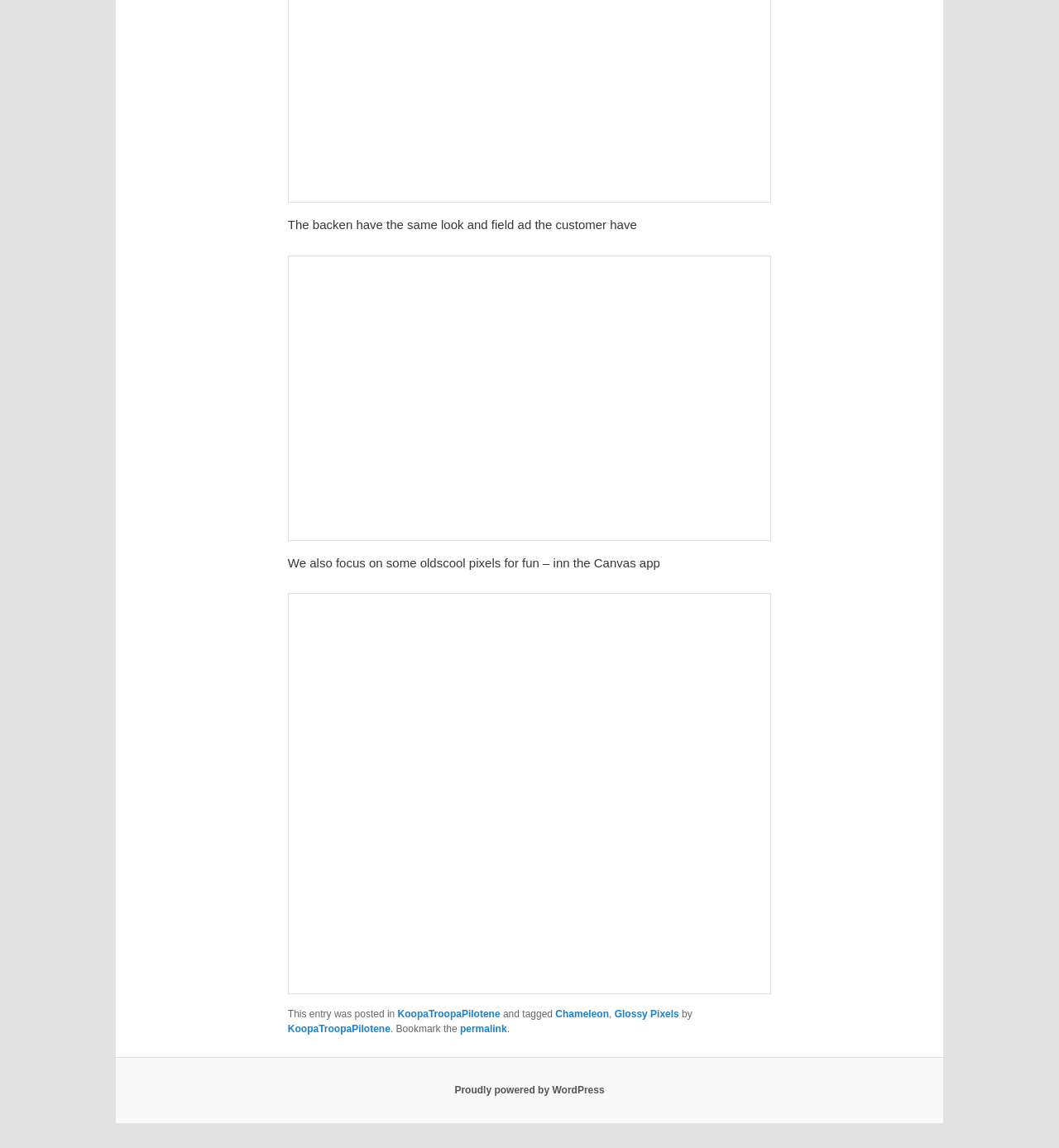What is the topic of the blog post?
Refer to the image and provide a one-word or short phrase answer.

Pixels